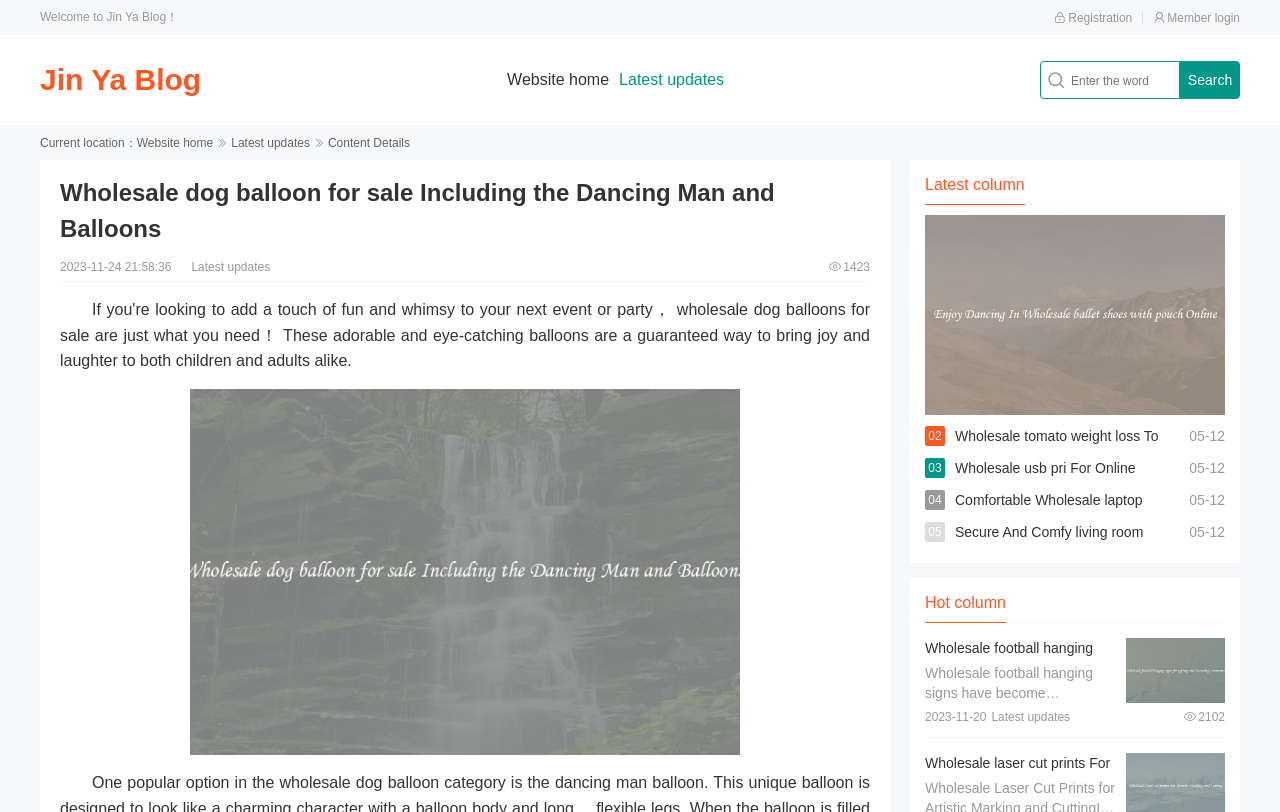Show me the bounding box coordinates of the clickable region to achieve the task as per the instruction: "Login to the member area".

[0.901, 0.014, 0.969, 0.031]